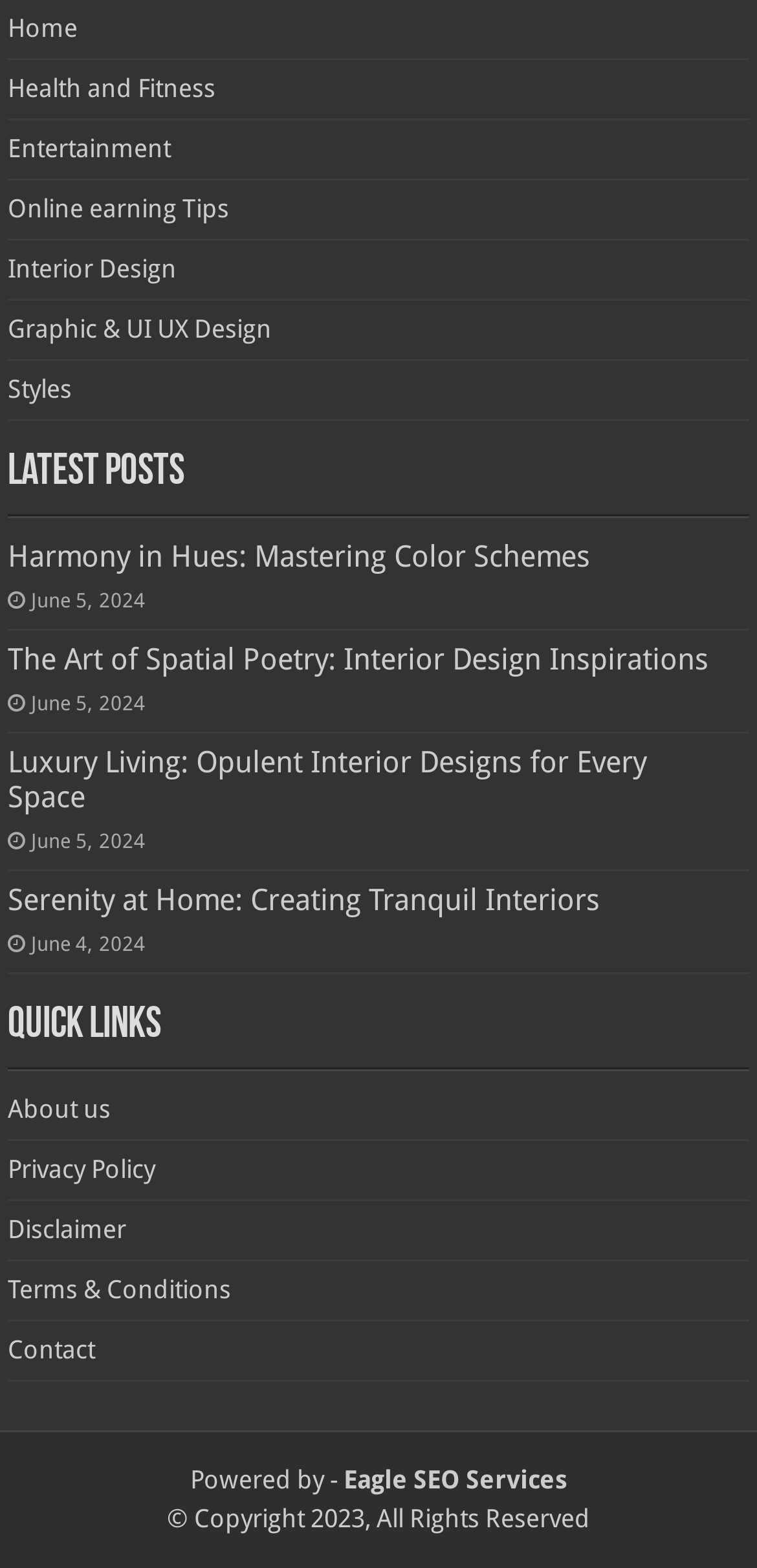Determine the bounding box coordinates for the area that should be clicked to carry out the following instruction: "Contact the website administrator".

[0.01, 0.851, 0.125, 0.87]